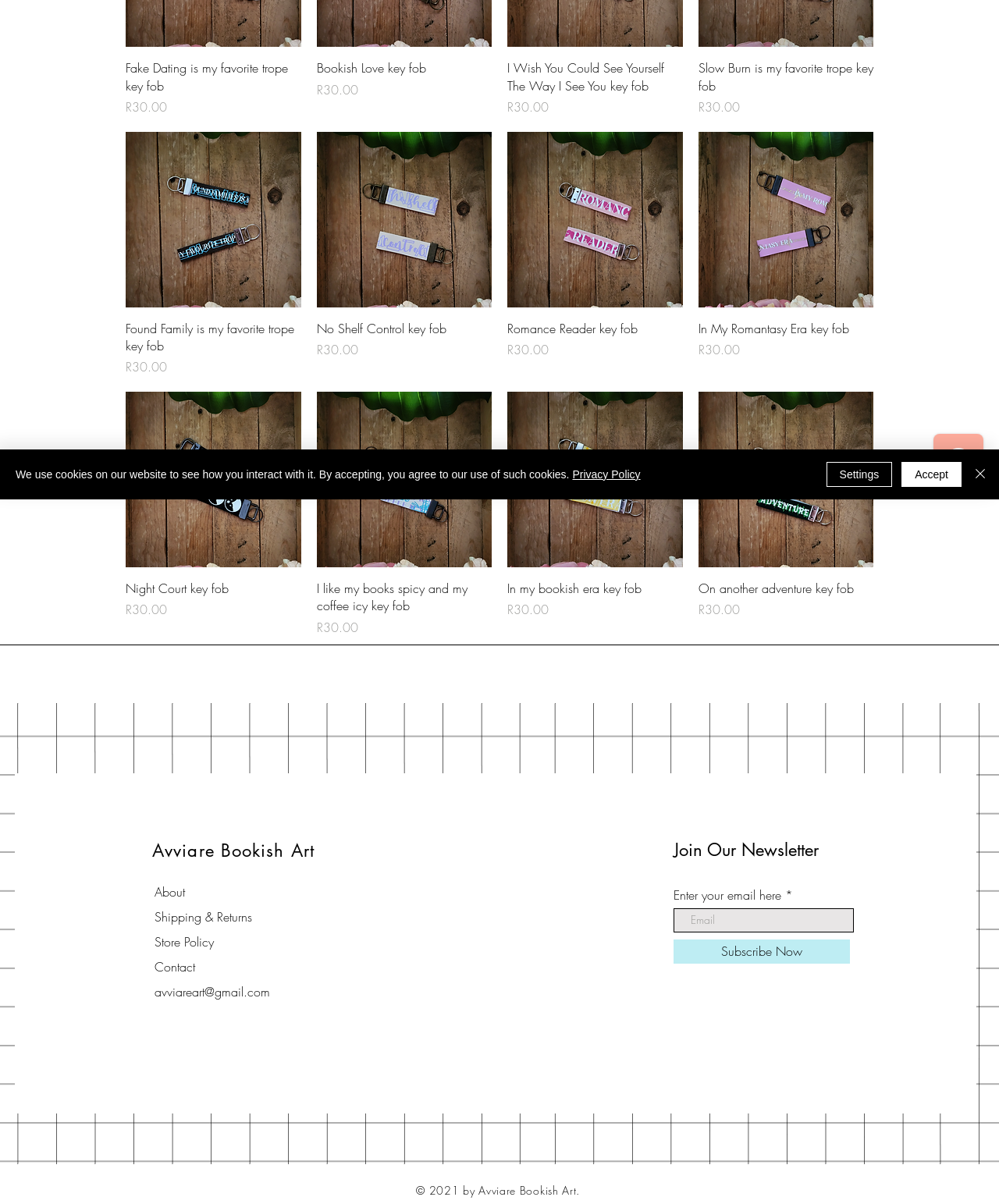Using the provided element description: "aria-label="Black Facebook Icon"", determine the bounding box coordinates of the corresponding UI element in the screenshot.

[0.673, 0.865, 0.705, 0.892]